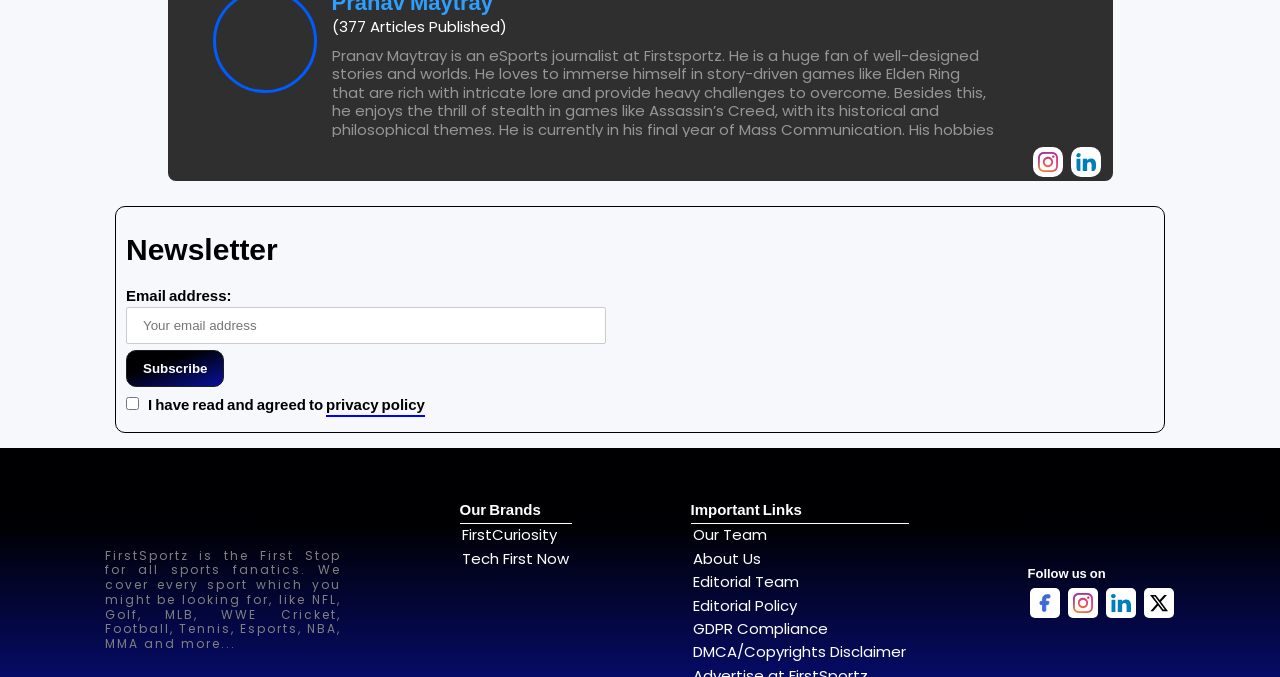Find the bounding box coordinates of the clickable region needed to perform the following instruction: "Search for products". The coordinates should be provided as four float numbers between 0 and 1, i.e., [left, top, right, bottom].

None